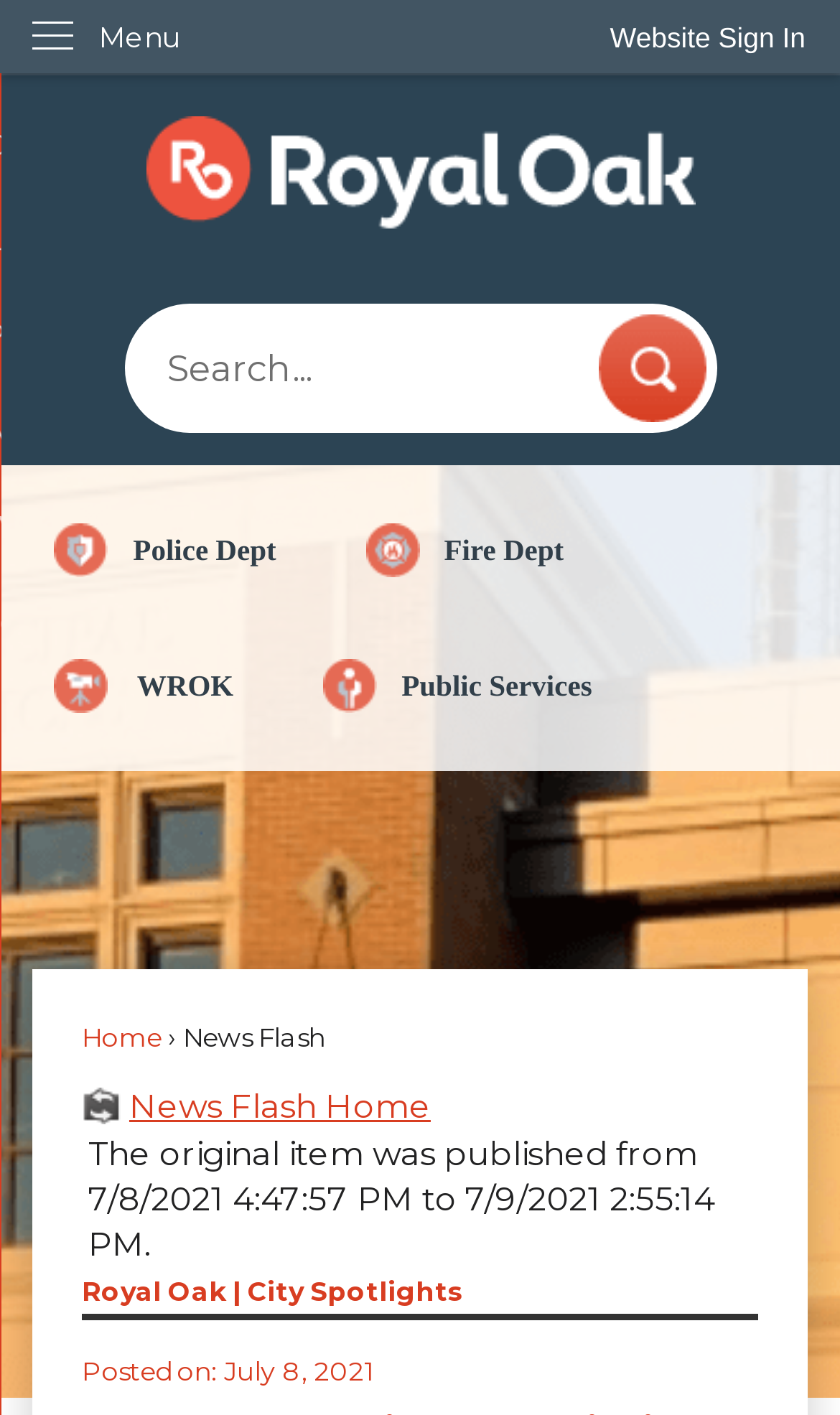Please locate the clickable area by providing the bounding box coordinates to follow this instruction: "Go to News Flash Home".

[0.097, 0.766, 0.903, 0.799]